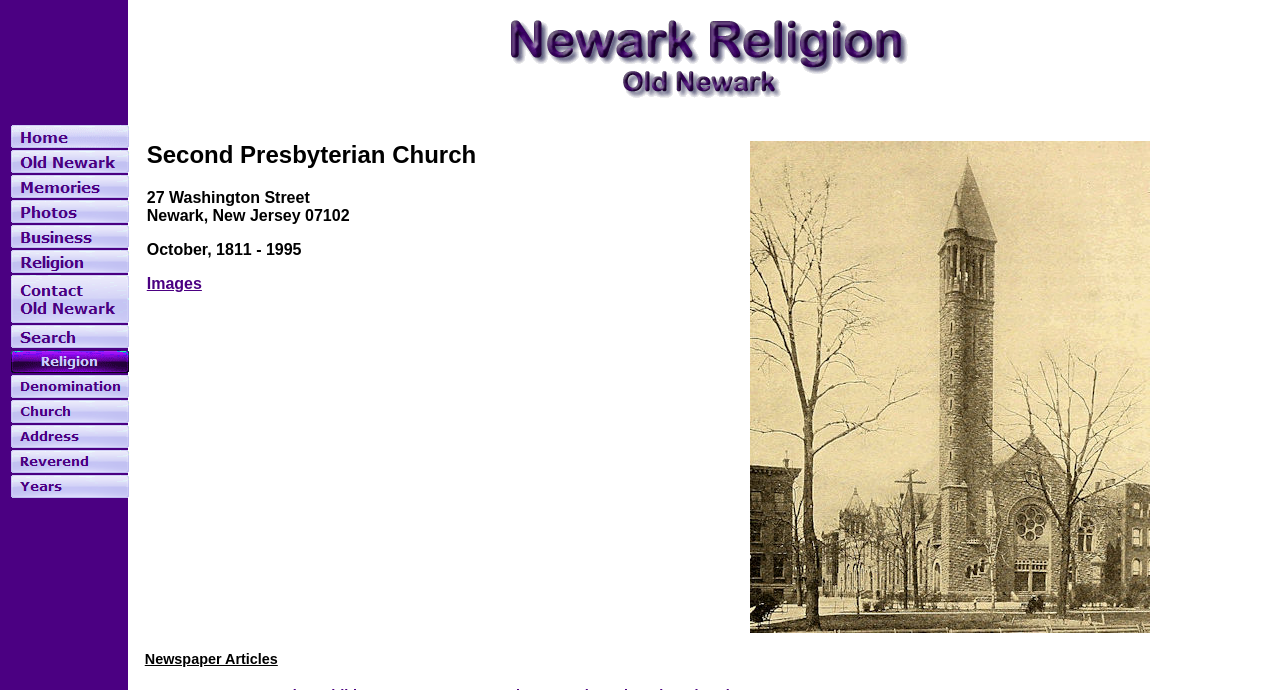Refer to the image and provide an in-depth answer to the question:
What is the name of the church?

The name of the church can be determined by looking at the heading element on the webpage, which contains the text 'Second Presbyterian Church'.